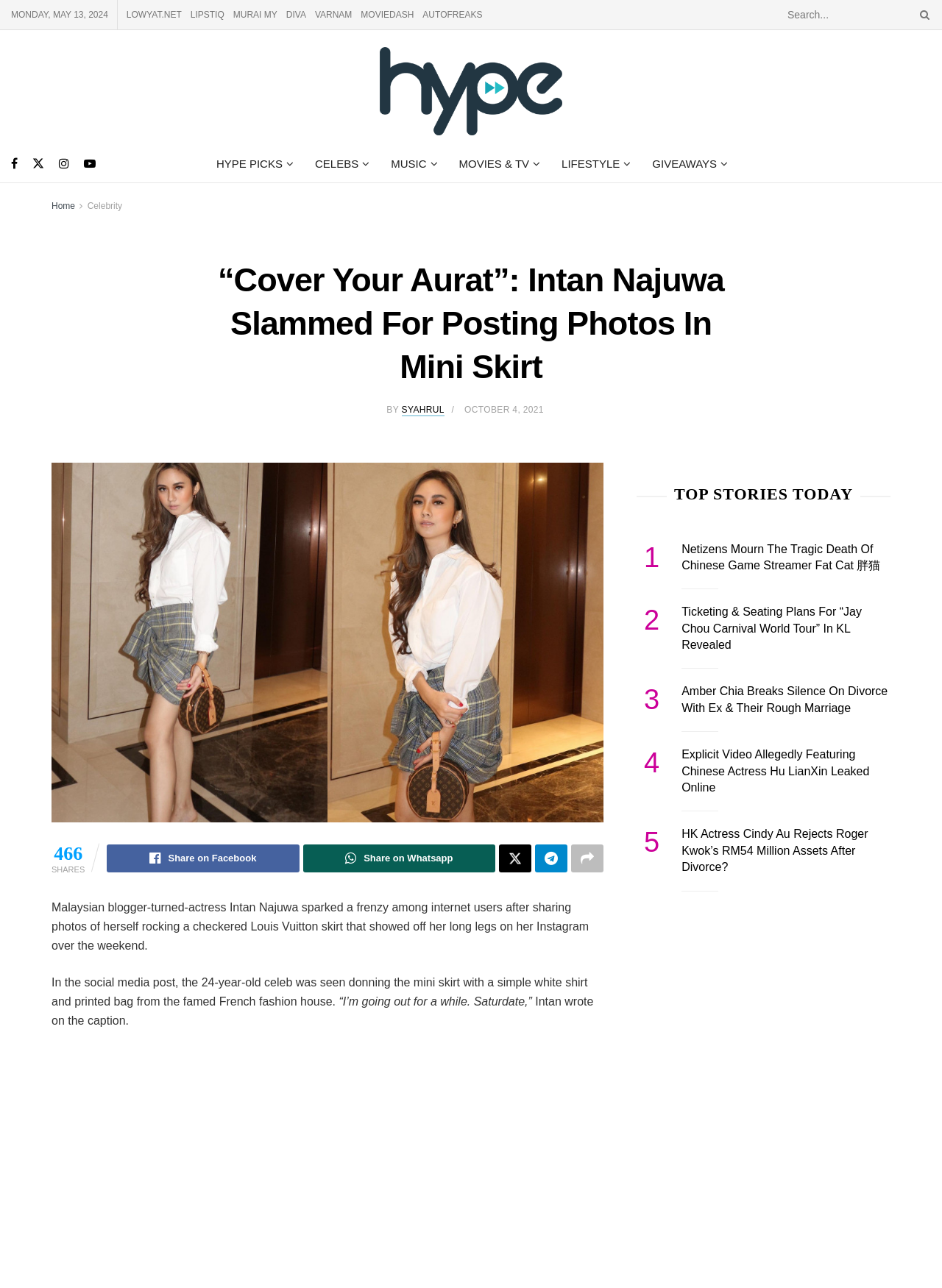Create a detailed description of the webpage's content and layout.

This webpage appears to be an entertainment news article from Hype MY, a Malaysian online publication. At the top of the page, there is a horizontal navigation bar with links to various sections, including LOWYAT.NET, LIPSTIQ, MURAI MY, DIVA, VARNAM, MOVIEDASH, and AUTOFREAKS. Below this, there is a search bar and a button to submit a search query.

The main content of the page is an article titled "“Cover Your Aurat”: Intan Najuwa Slammed For Posting Photos In Mini Skirt." The article features a large image of Intan Najuwa, a Malaysian blogger-turned-actress, and is accompanied by several paragraphs of text describing her recent social media post, which sparked controversy among internet users.

To the right of the article, there is a sidebar with links to other articles, including "HYPE PICKS," "CELEBS," "MUSIC," "MOVIES & TV," "LIFESTYLE," and "GIVEAWAYS." Below this, there are links to the website's home page, as well as sections for celebrity news and other topics.

At the bottom of the page, there is a section titled "TOP STORIES TODAY," which features four articles with headings and brief summaries. These articles appear to be related to entertainment news, with topics including the death of a Chinese game streamer, ticketing information for a concert, and celebrity divorces.

Throughout the page, there are various social media links and buttons, allowing users to share the article on Facebook, WhatsApp, and other platforms.